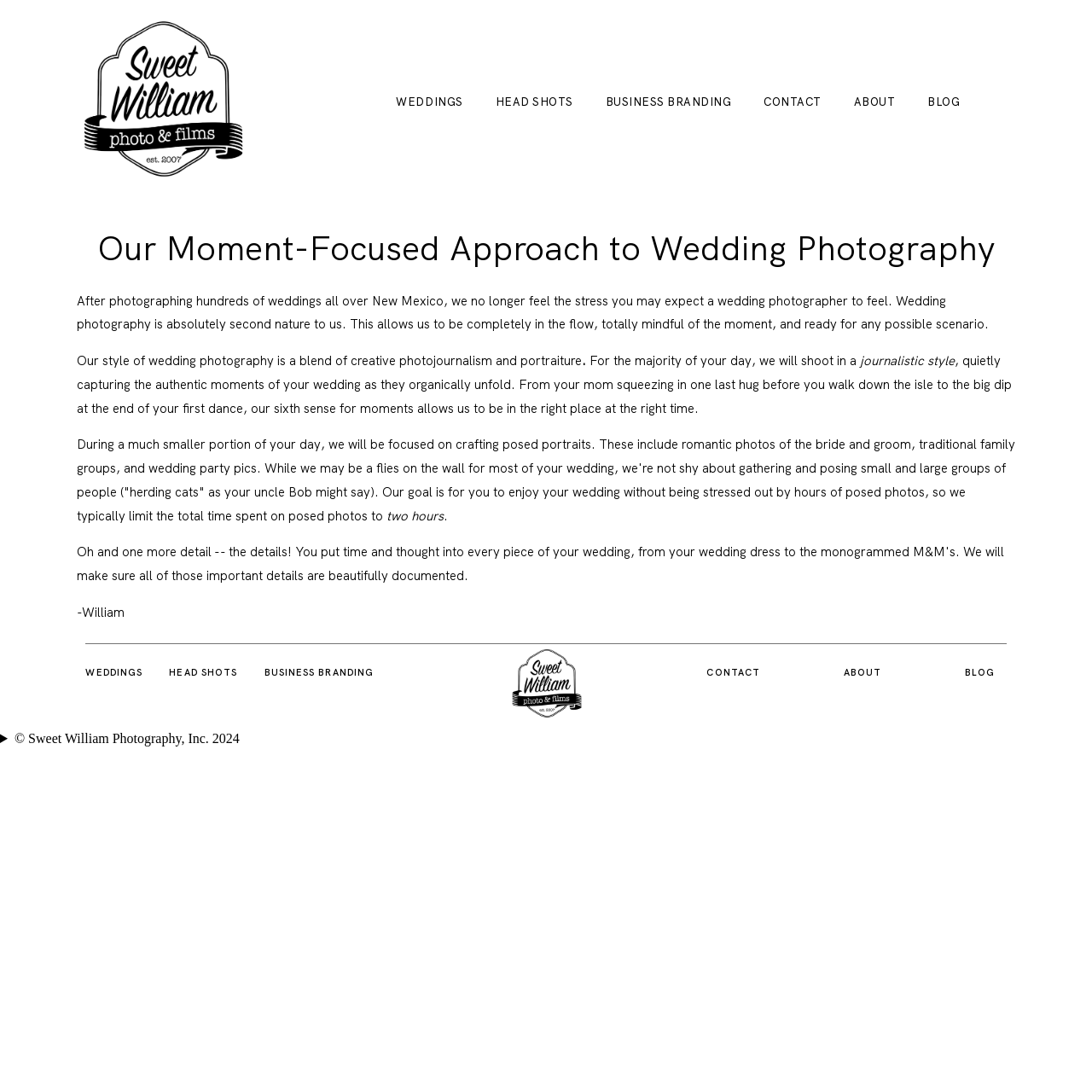Please identify the bounding box coordinates of the area that needs to be clicked to follow this instruction: "Learn more about business branding photography".

[0.554, 0.088, 0.67, 0.099]